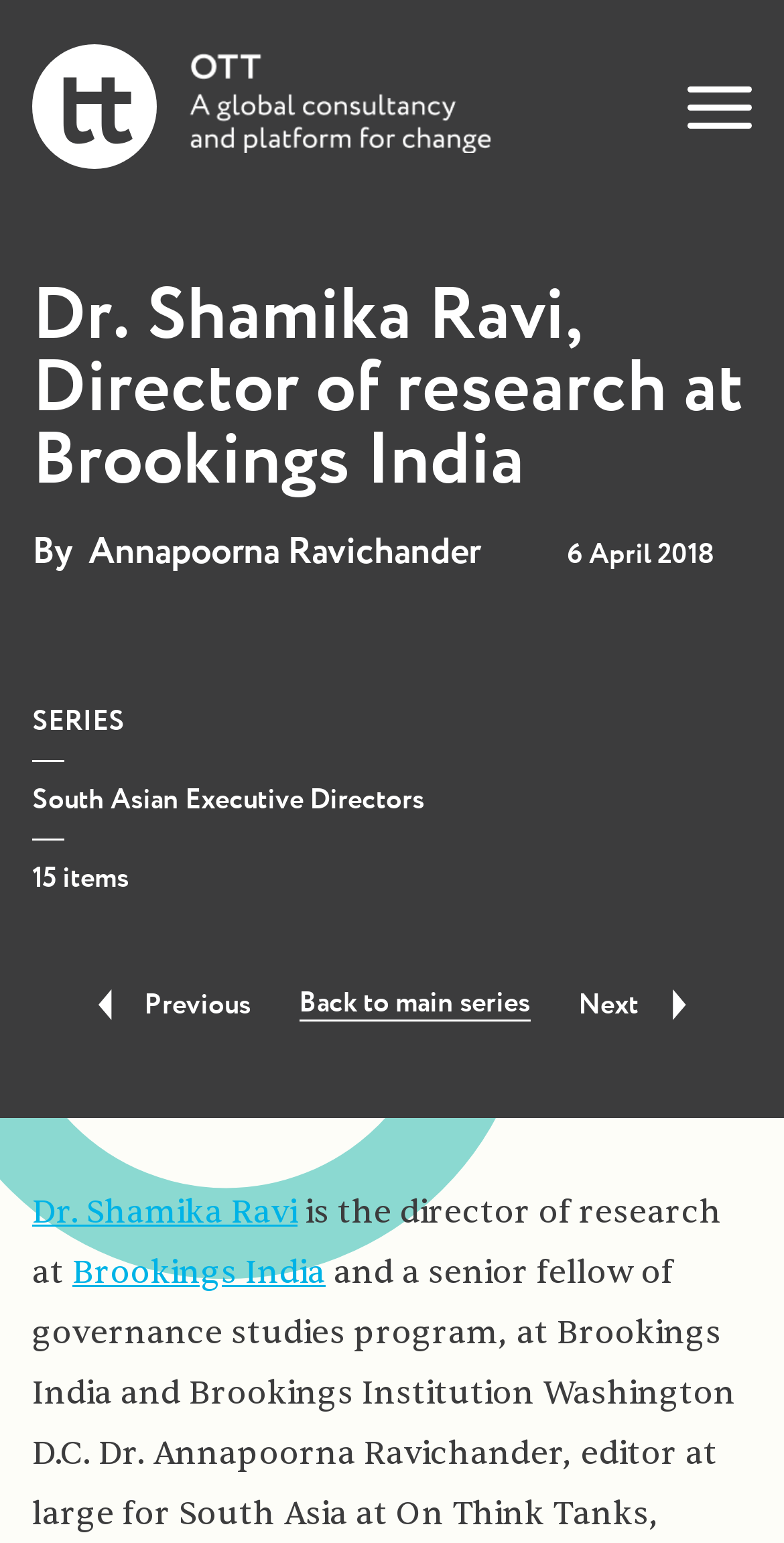Kindly respond to the following question with a single word or a brief phrase: 
What is the date of the publication?

6 April 2018